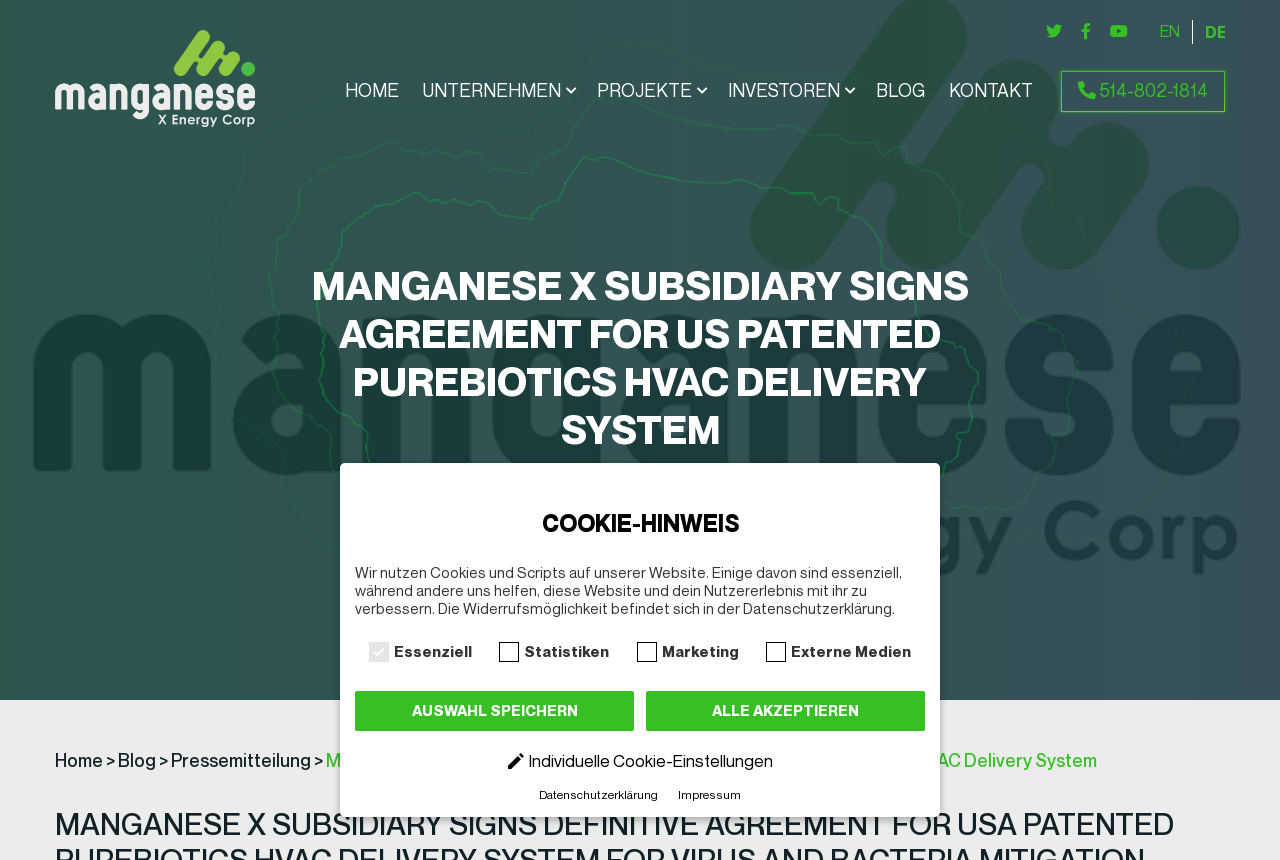Can you give a detailed response to the following question using the information from the image? How many social media links are there?

I counted the social media links by looking at the links with icons, which are located at the top right corner of the webpage. There are three links with icons, so I concluded that there are three social media links.